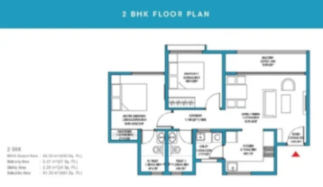How many bedrooms are there in the apartment?
Based on the image, provide your answer in one word or phrase.

2